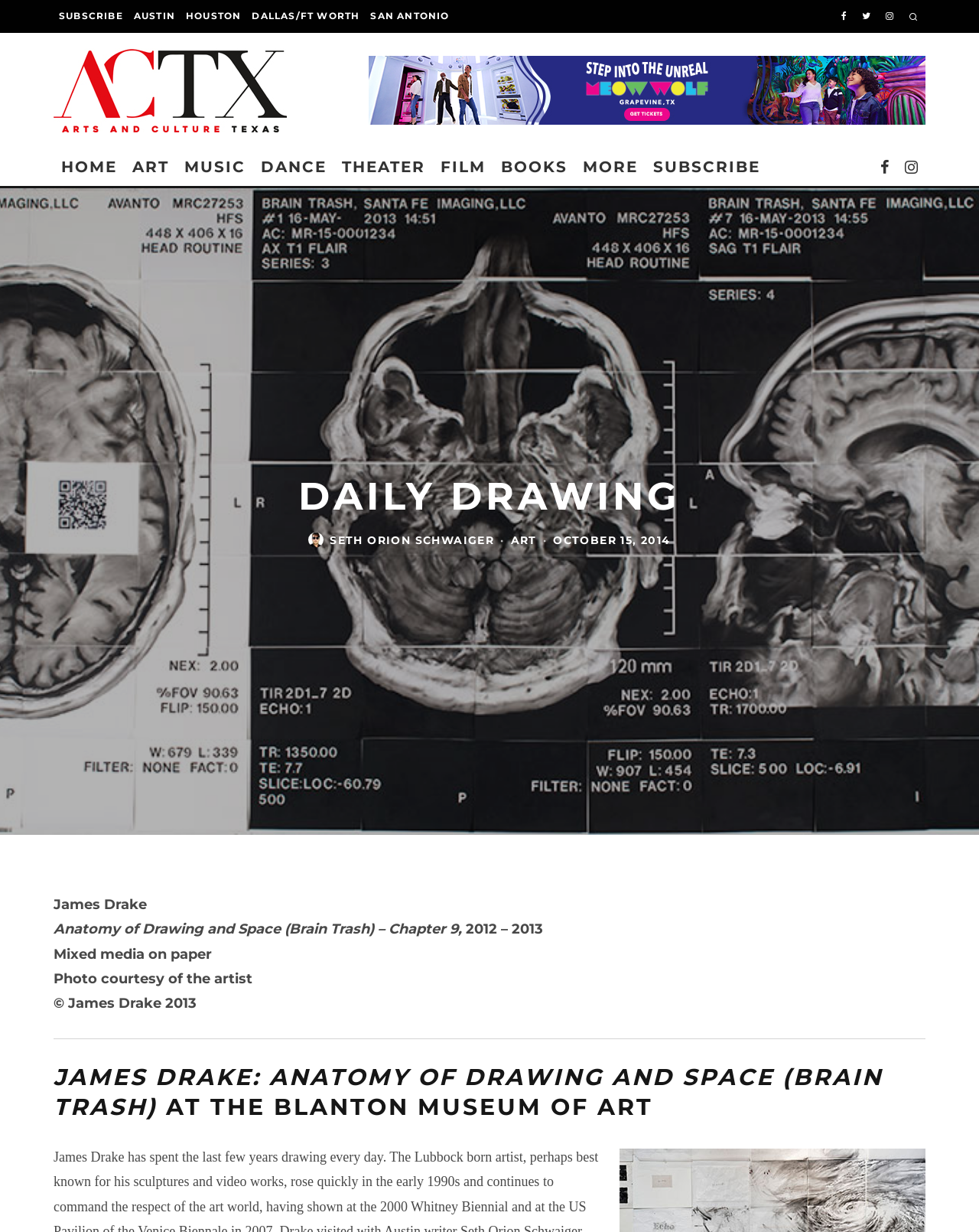Determine the bounding box coordinates of the section to be clicked to follow the instruction: "View the 'ART' section". The coordinates should be given as four float numbers between 0 and 1, formatted as [left, top, right, bottom].

[0.127, 0.12, 0.18, 0.151]